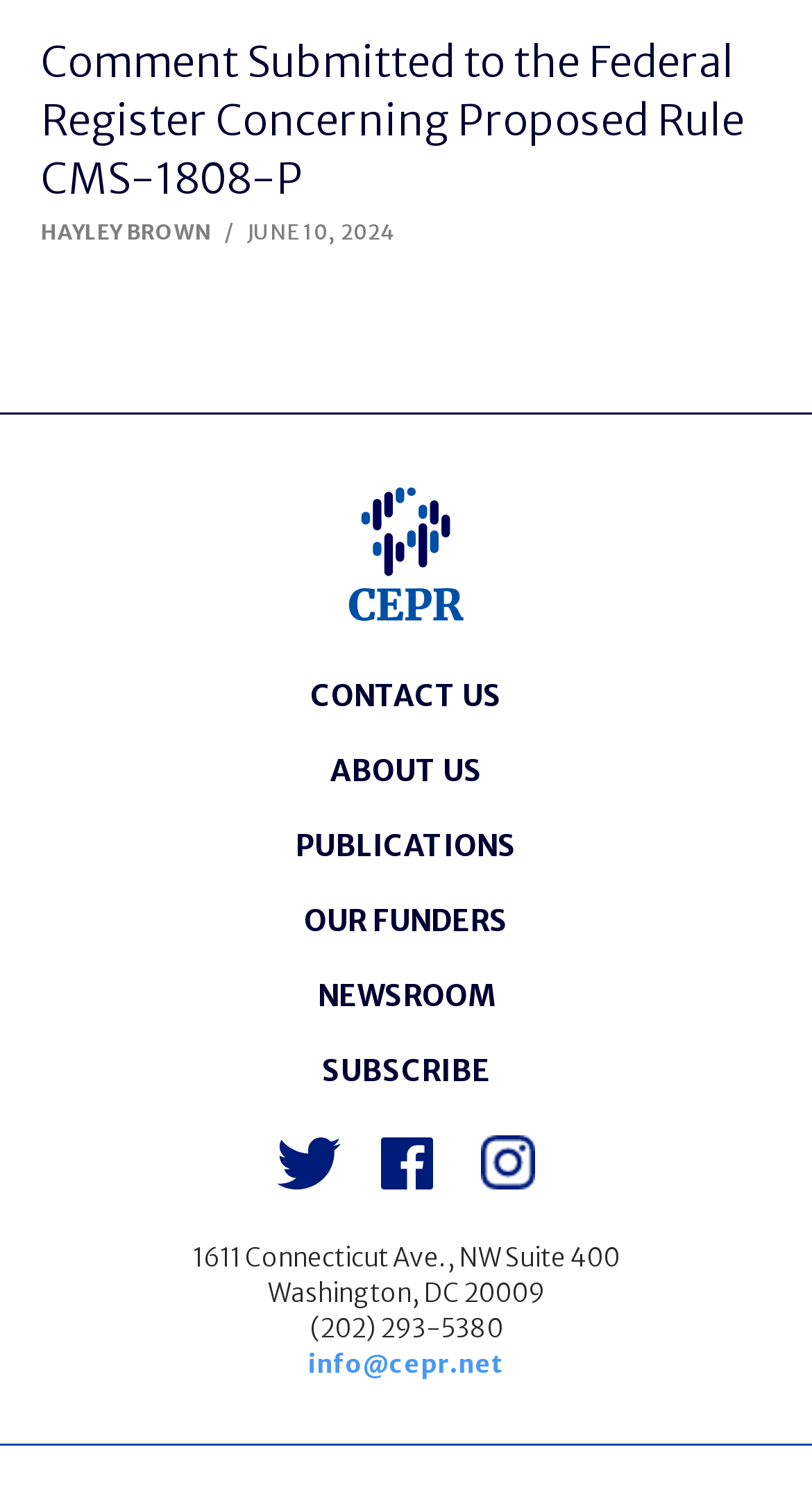What is the email address of the organization?
By examining the image, provide a one-word or phrase answer.

info@cepr.net